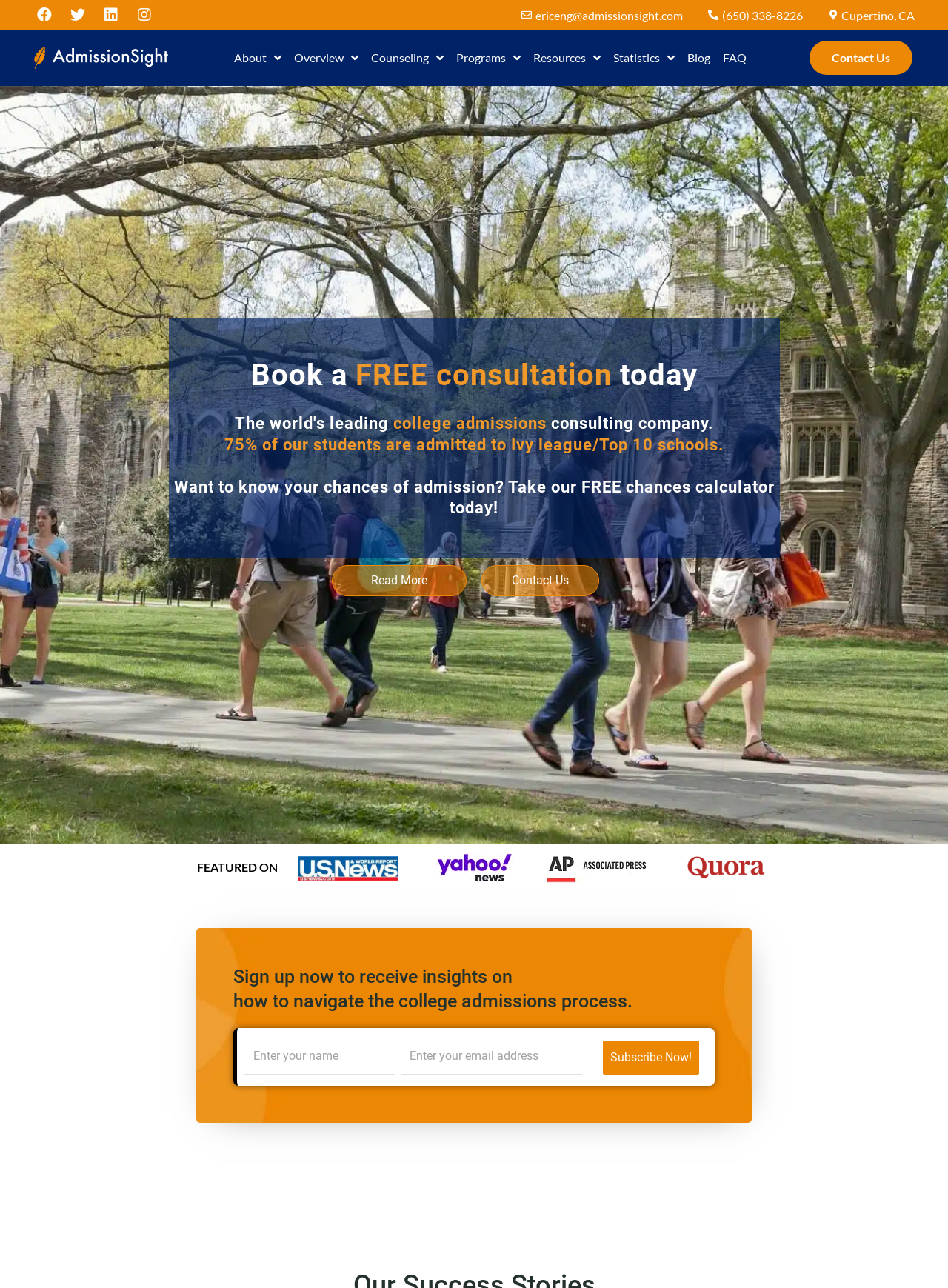Locate the bounding box coordinates of the element that should be clicked to execute the following instruction: "Contact Us".

[0.854, 0.032, 0.962, 0.058]